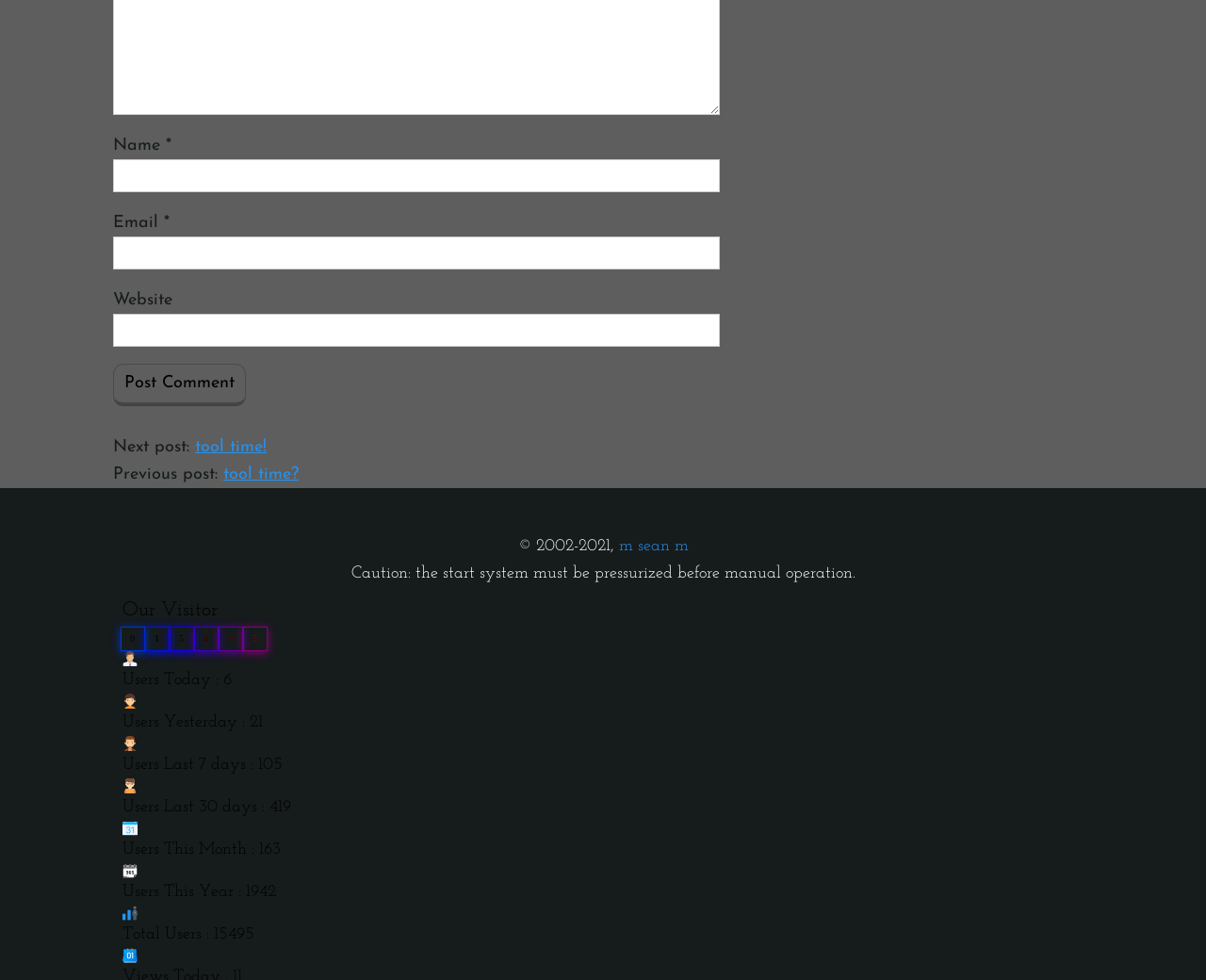Based on the visual content of the image, answer the question thoroughly: What is the total number of users?

I found the answer by looking at the text 'Total Users : 15495' which is located at the bottom of the webpage.